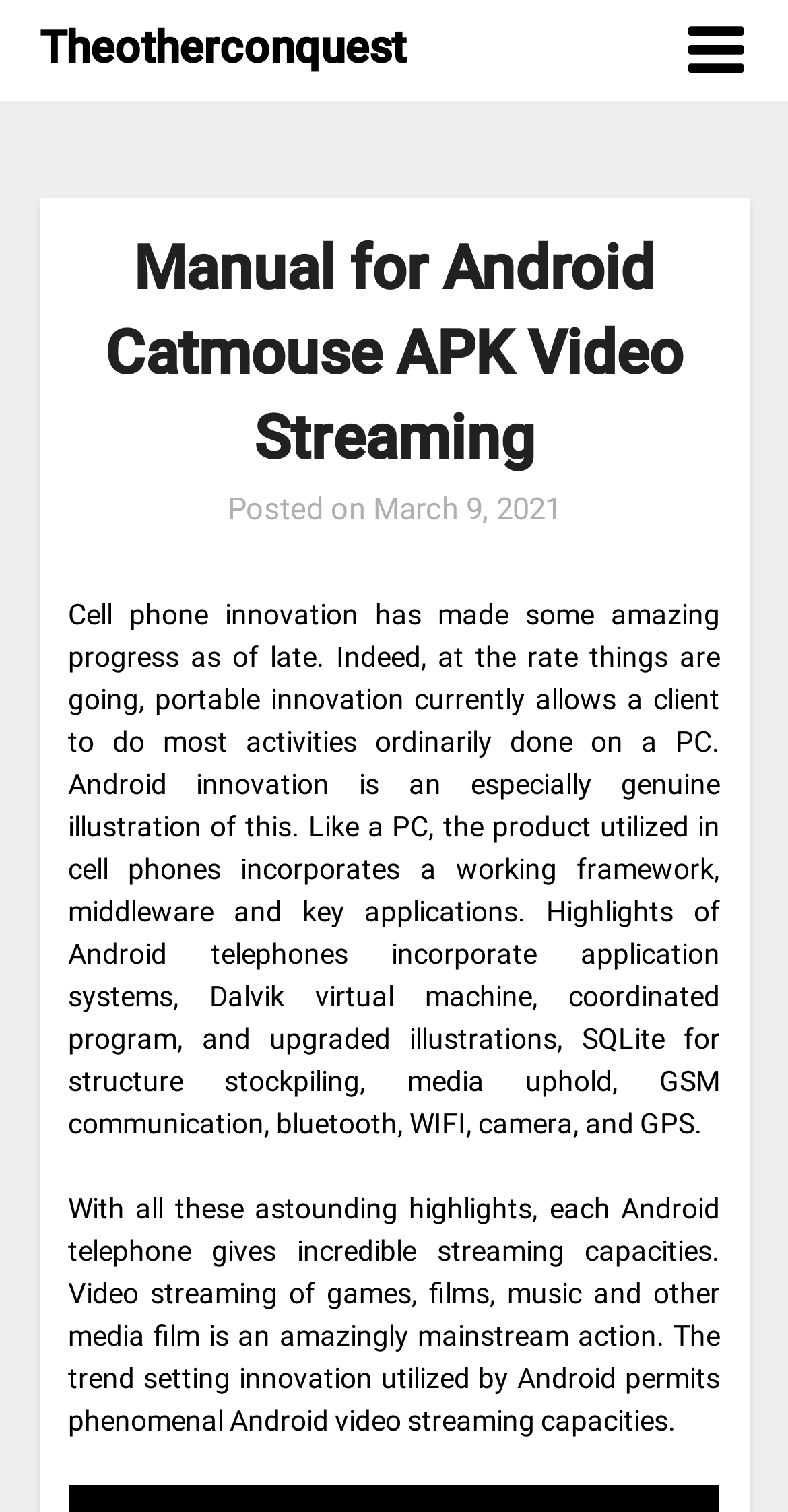Reply to the question with a single word or phrase:
What type of media can be streamed on Android phones?

Games, films, music, and other media